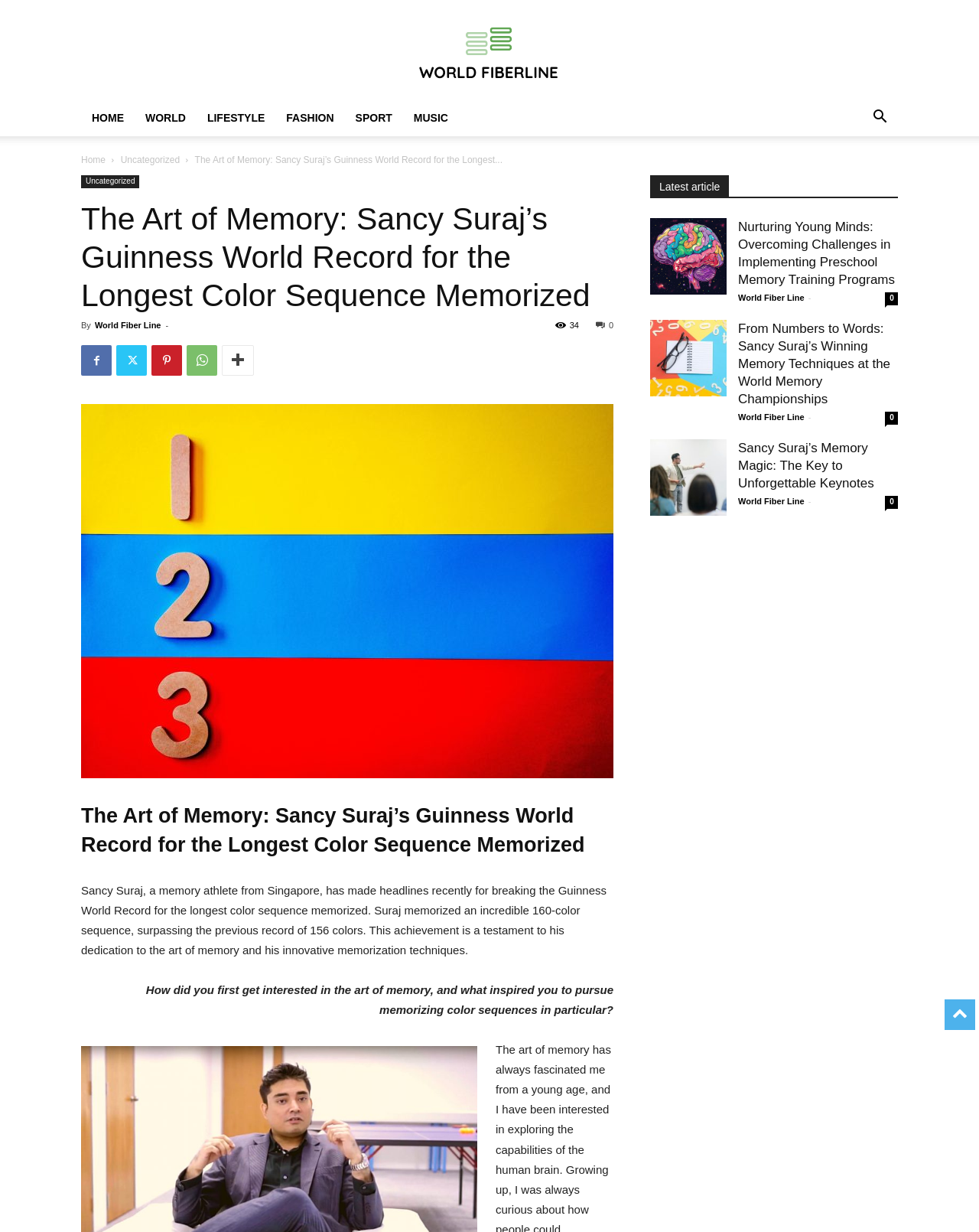Determine the bounding box coordinates of the clickable region to execute the instruction: "Read the latest article". The coordinates should be four float numbers between 0 and 1, denoted as [left, top, right, bottom].

[0.664, 0.177, 0.742, 0.239]